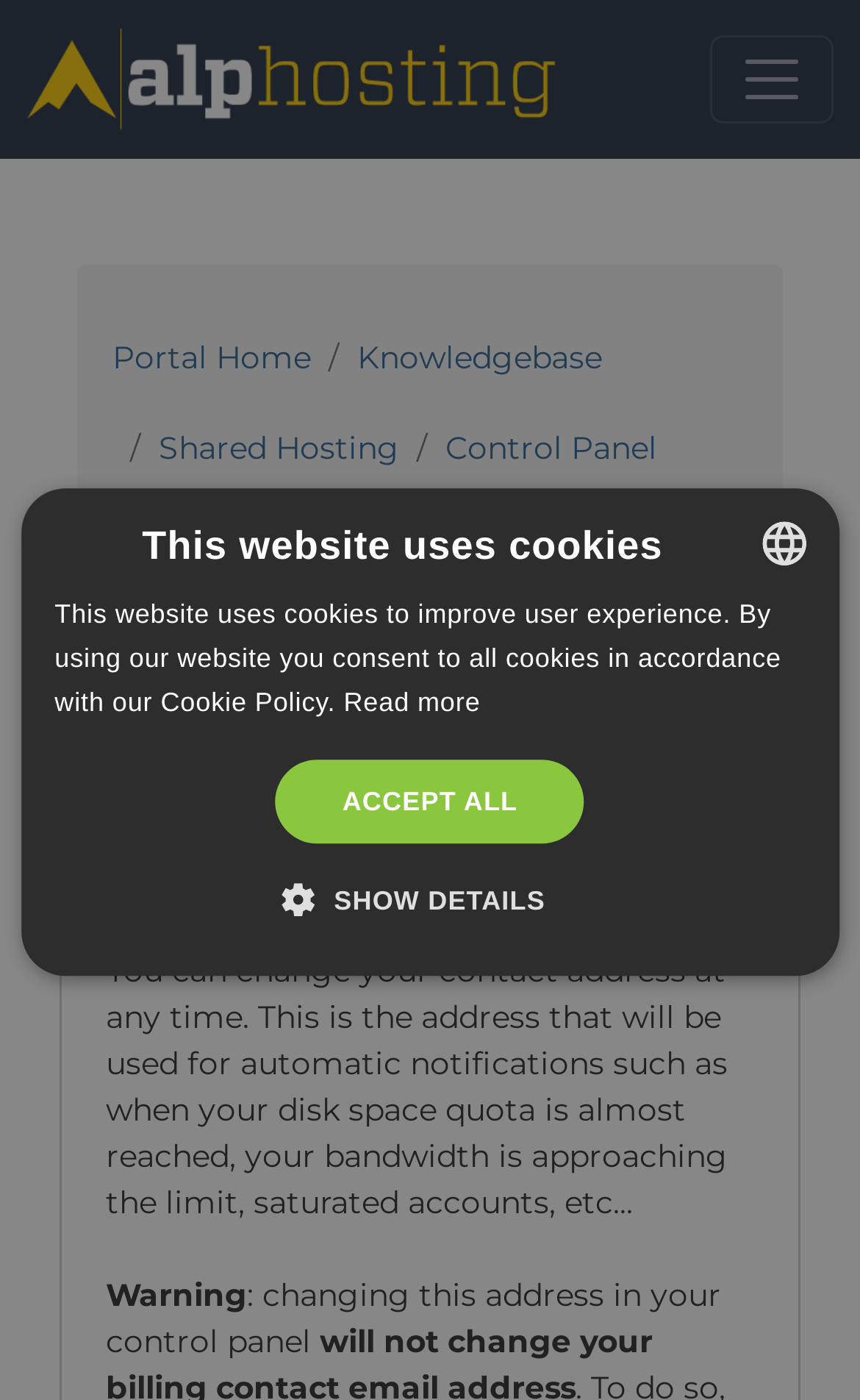Find the bounding box coordinates for the area that must be clicked to perform this action: "Go to Portal Home".

[0.131, 0.239, 0.362, 0.273]